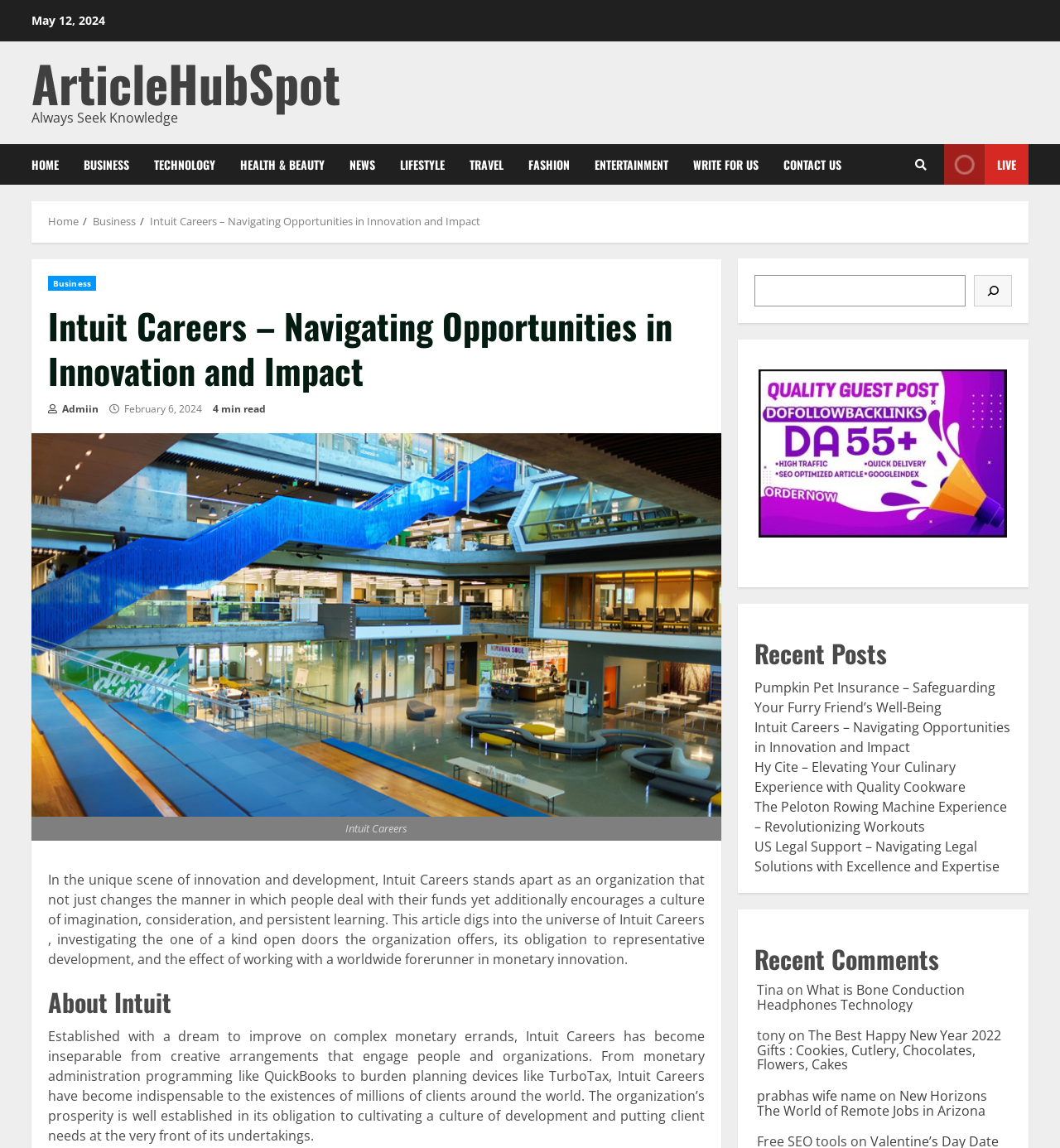What is the date of the latest article?
Provide a well-explained and detailed answer to the question.

I found the date of the latest article by looking at the top of the webpage, where it says 'May 12, 2024' in a static text element.